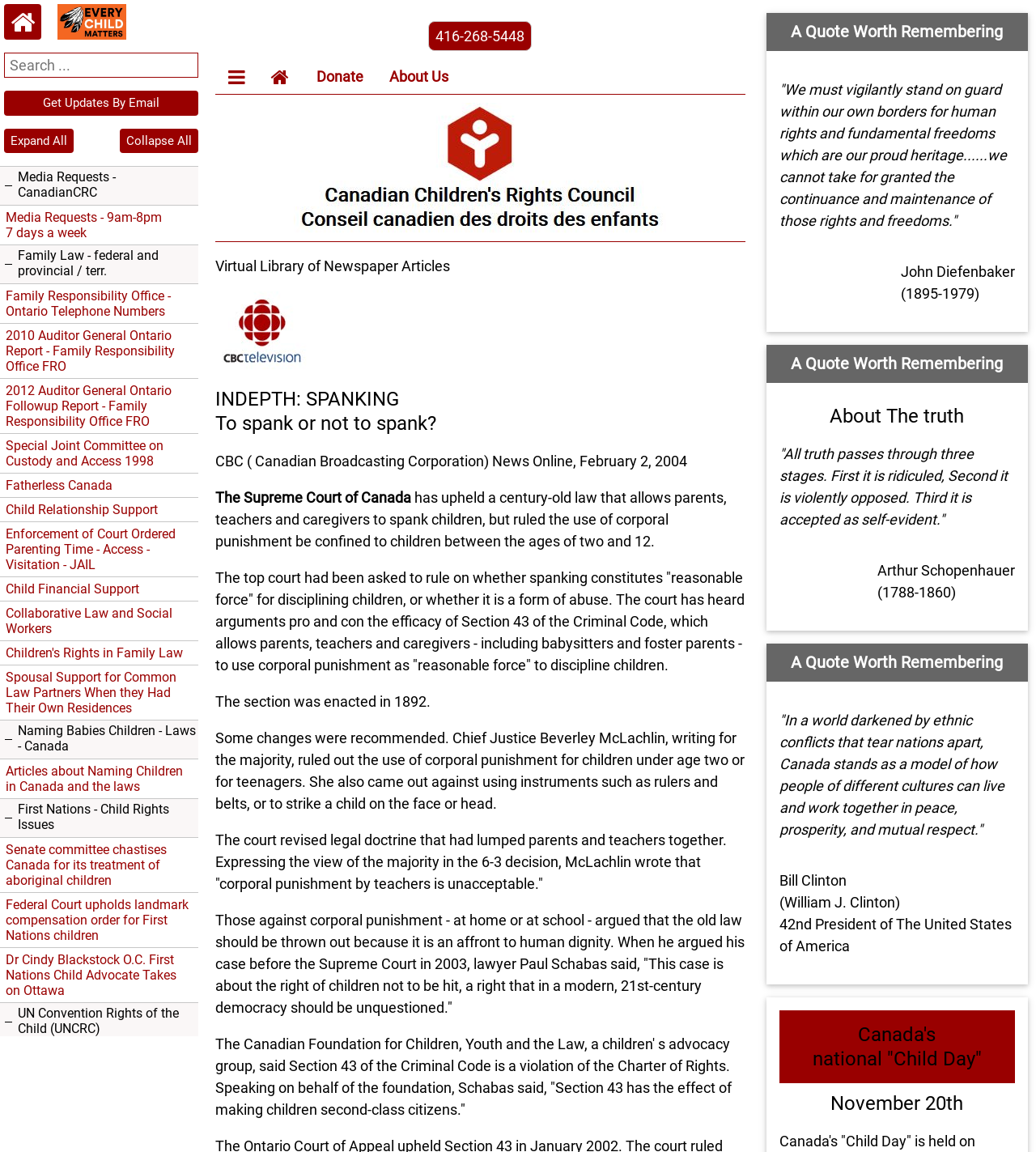What is the topic of the webpage?
Give a detailed response to the question by analyzing the screenshot.

The webpage is about the topic of spanking, specifically whether it is acceptable to spank children as a form of discipline, as indicated by the heading 'INDEPTH: SPANKING To spank or not to spank?' and the surrounding text.